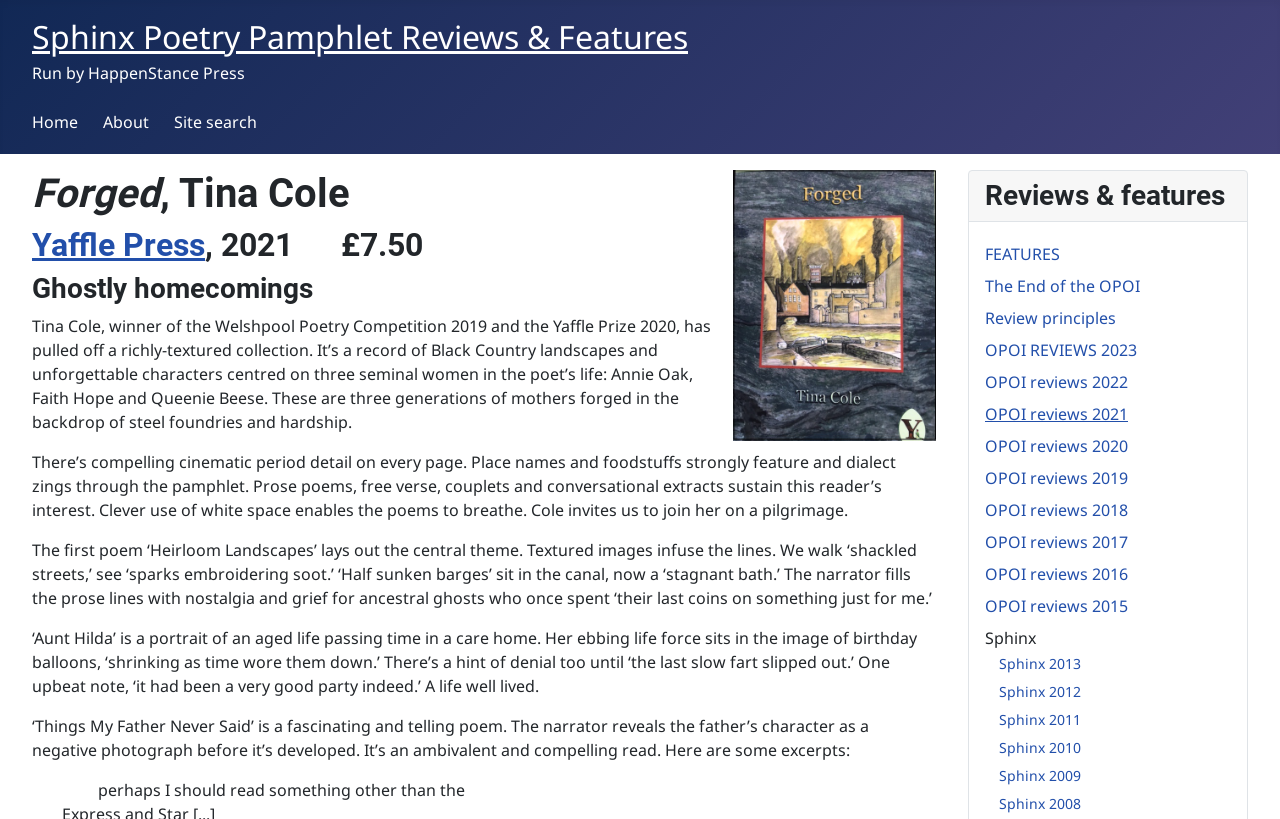Please provide a one-word or phrase answer to the question: 
What is the name of the poetry pamphlet being reviewed?

Forged